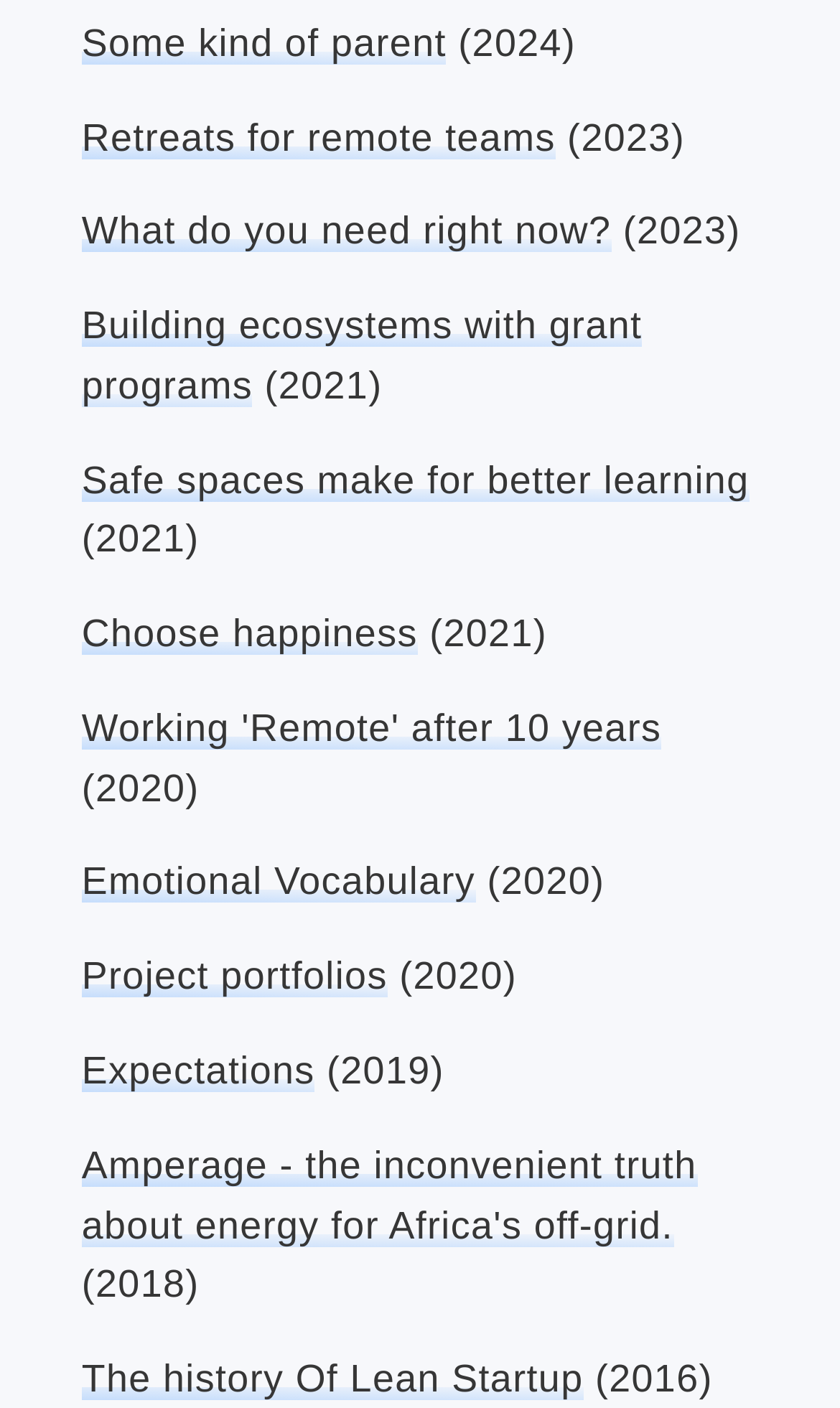What is the most recent year mentioned?
Answer the question with just one word or phrase using the image.

2023